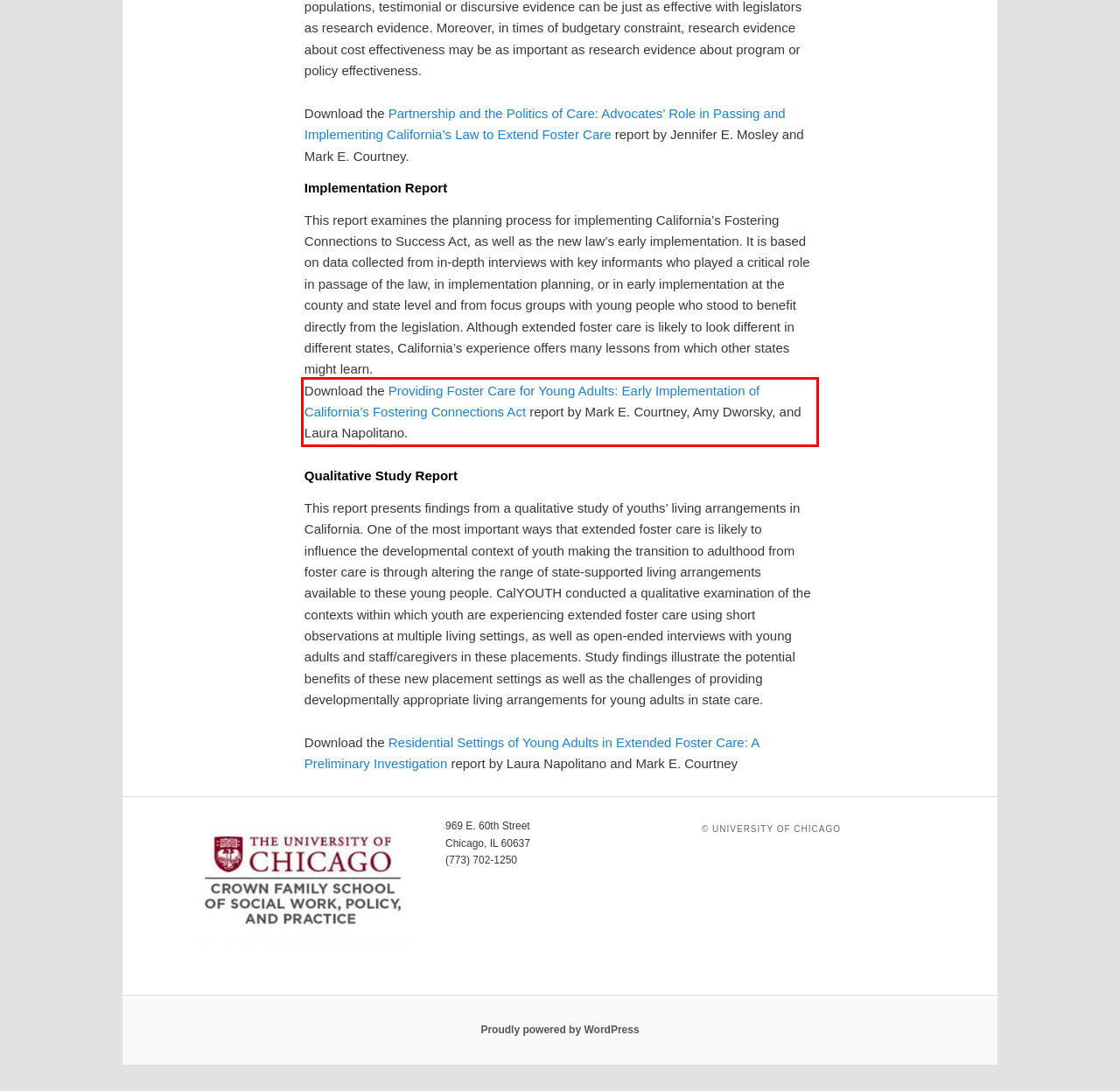Given a screenshot of a webpage containing a red bounding box, perform OCR on the text within this red bounding box and provide the text content.

Download the Providing Foster Care for Young Adults: Early Implementation of California’s Fostering Connections Act report by Mark E. Courtney, Amy Dworsky, and Laura Napolitano.